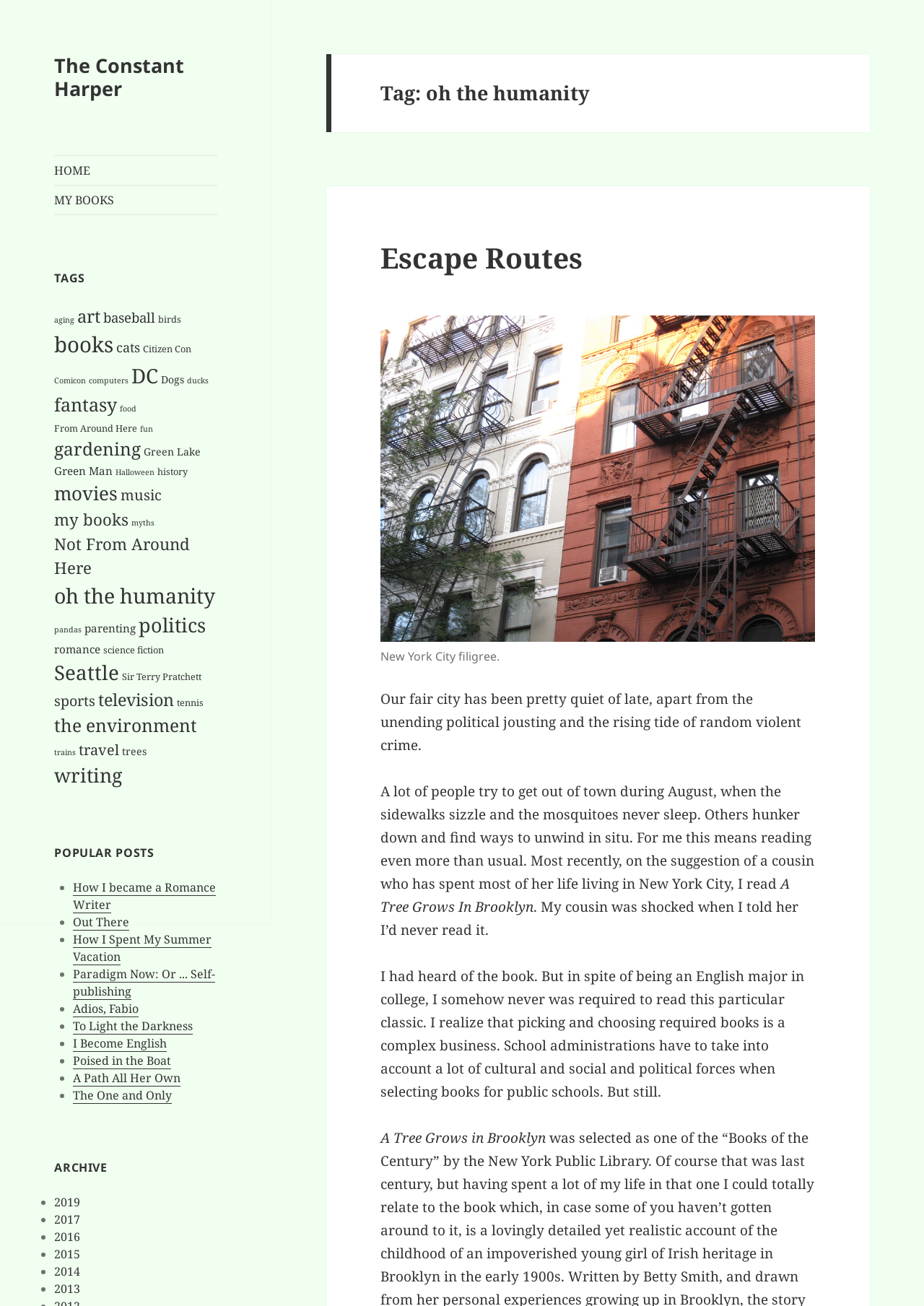Give the bounding box coordinates for this UI element: "Adios, Fabio". The coordinates should be four float numbers between 0 and 1, arranged as [left, top, right, bottom].

[0.079, 0.766, 0.15, 0.779]